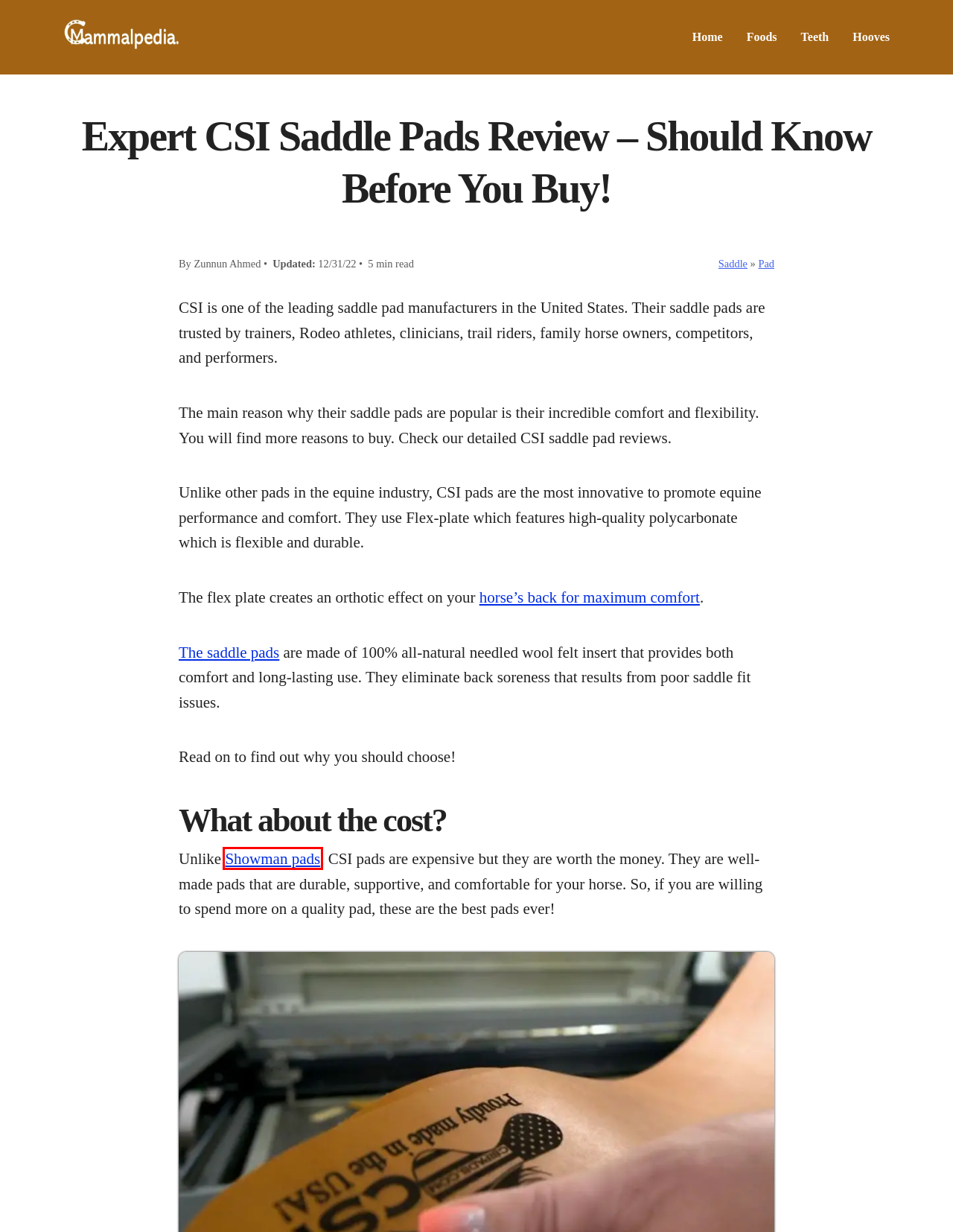Inspect the provided webpage screenshot, concentrating on the element within the red bounding box. Select the description that best represents the new webpage after you click the highlighted element. Here are the candidates:
A. Horse - MammalPedia
B. Horse Teeth Category: Identifying and Caring for Teeth
C. Showman Saddle Pad Reviews – STOP & Think Is It Worth?
D. Horse Hooves - Everything You Ever Wanted to Know!
E. Horse Saddle Pad - Reconsidering Comfort Should You Know!
F. Horse Food Category - Top Nutrition Tips for Feeding Horse
G. Horse Saddles 101: A Beginner’s Guide to Riding Comfort
H. Stay Comfortable & Safe With Best Horse Saddle Pads Brand

C